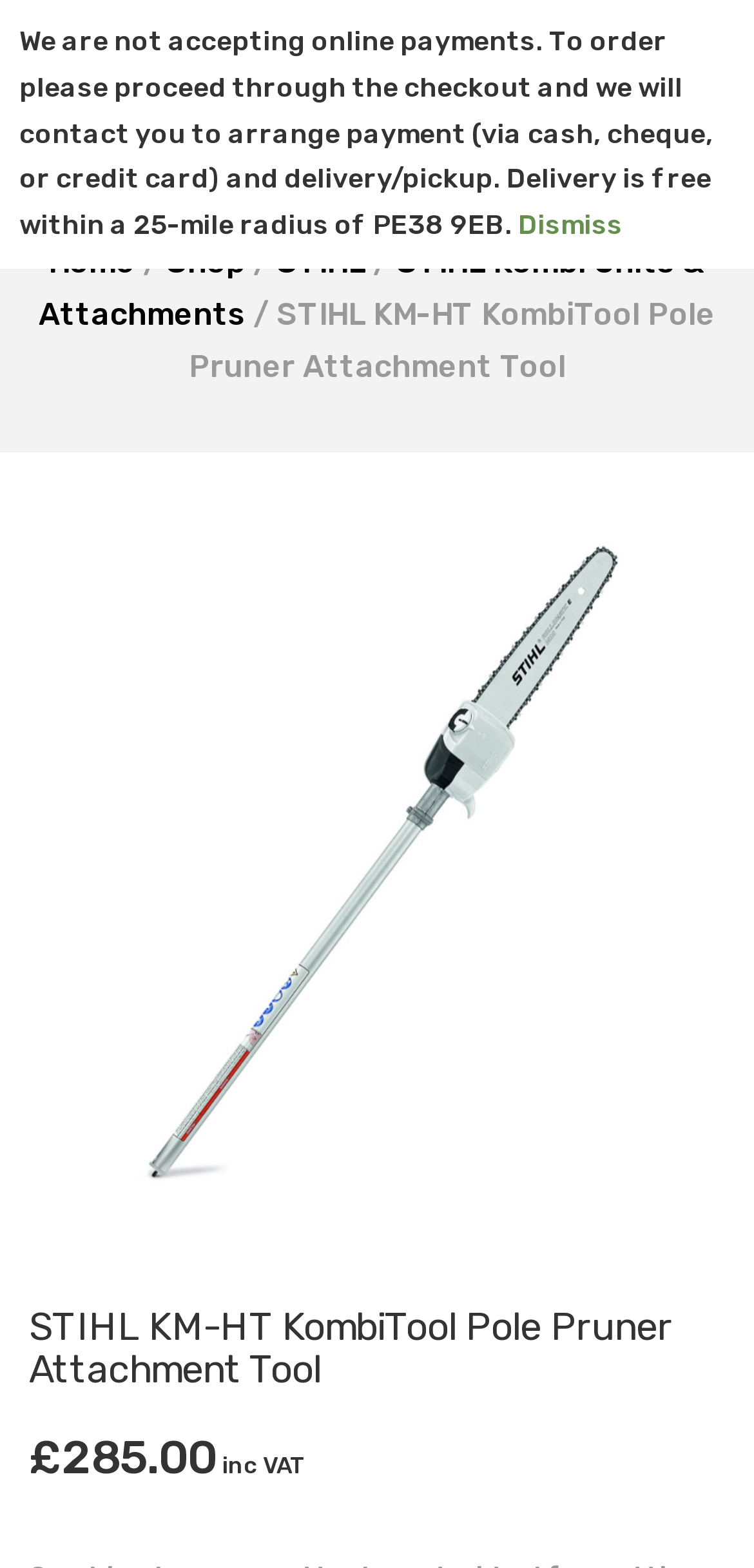What is the navigation path to this product?
Respond to the question with a single word or phrase according to the image.

Home / Shop / STIHL / STIHL Kombi Units & Attachments